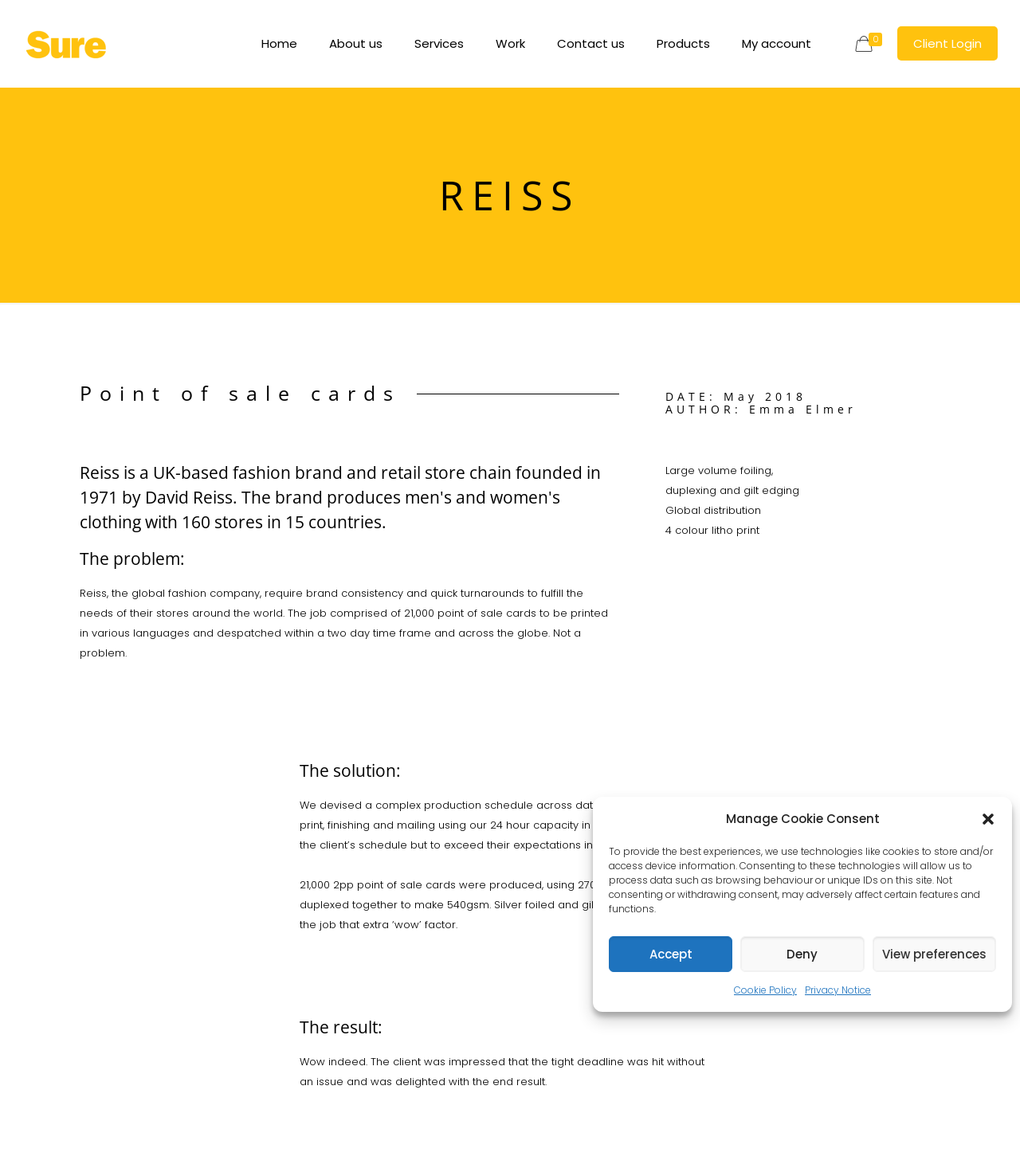Locate the bounding box coordinates of the element that should be clicked to execute the following instruction: "Go to the Home page".

[0.241, 0.0, 0.307, 0.075]